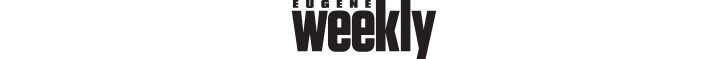Use a single word or phrase to answer the question: 
What is the focus of the publication?

Local news, arts, and culture